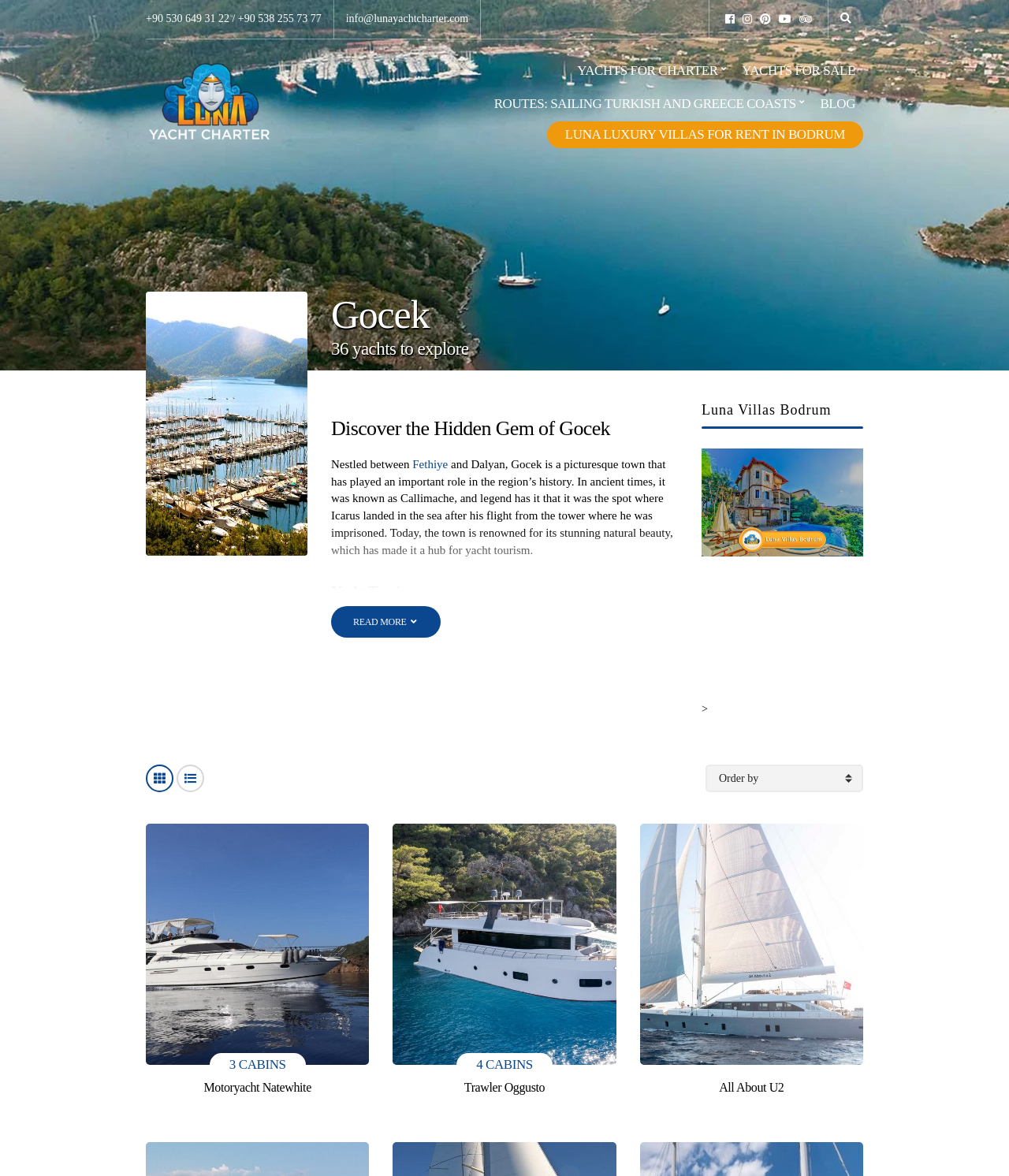Determine the coordinates of the bounding box for the clickable area needed to execute this instruction: "Read more about Gocek".

[0.328, 0.515, 0.437, 0.542]